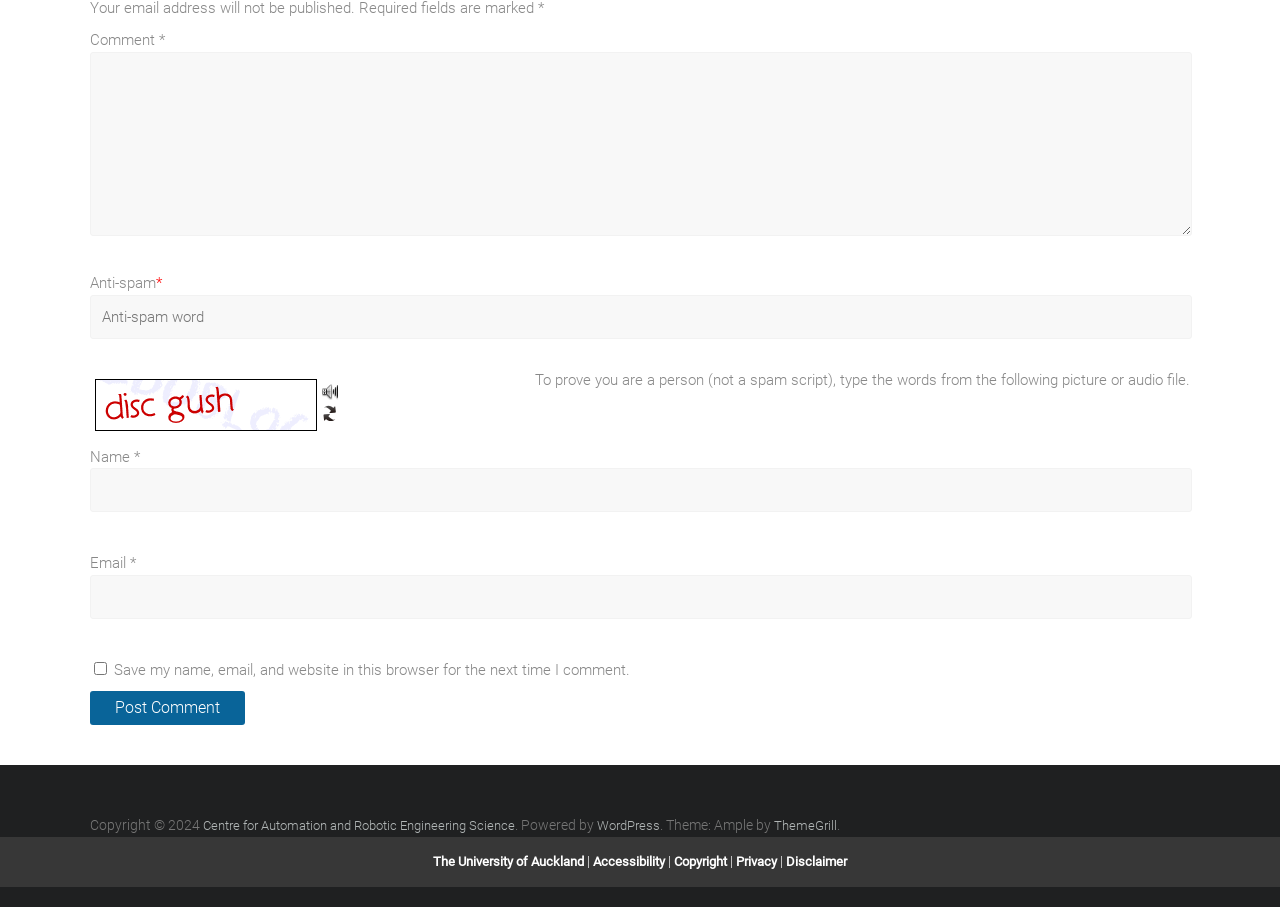Using the provided element description "parent_node: Email * aria-describedby="email-notes" name="email"", determine the bounding box coordinates of the UI element.

[0.07, 0.633, 0.931, 0.682]